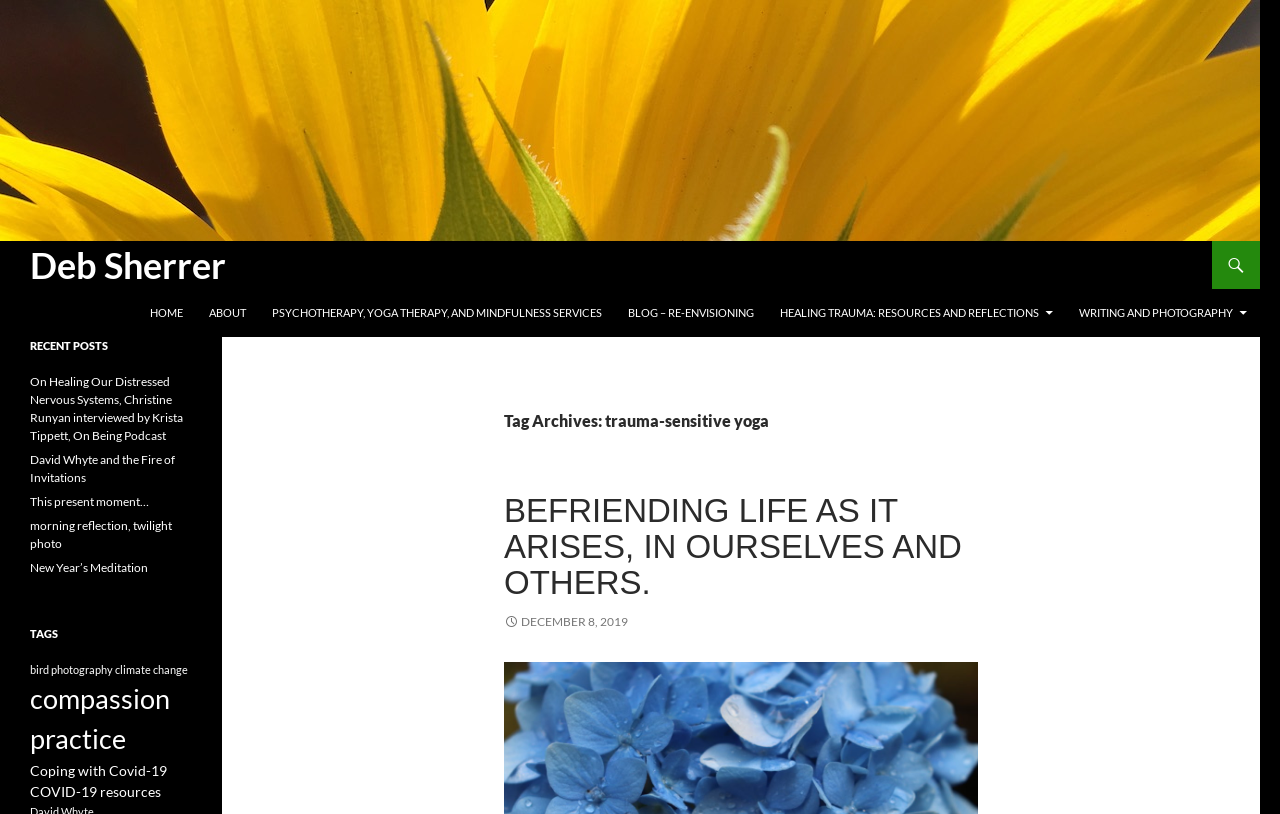Use a single word or phrase to answer the question:
How many recent posts are listed on the webpage?

6